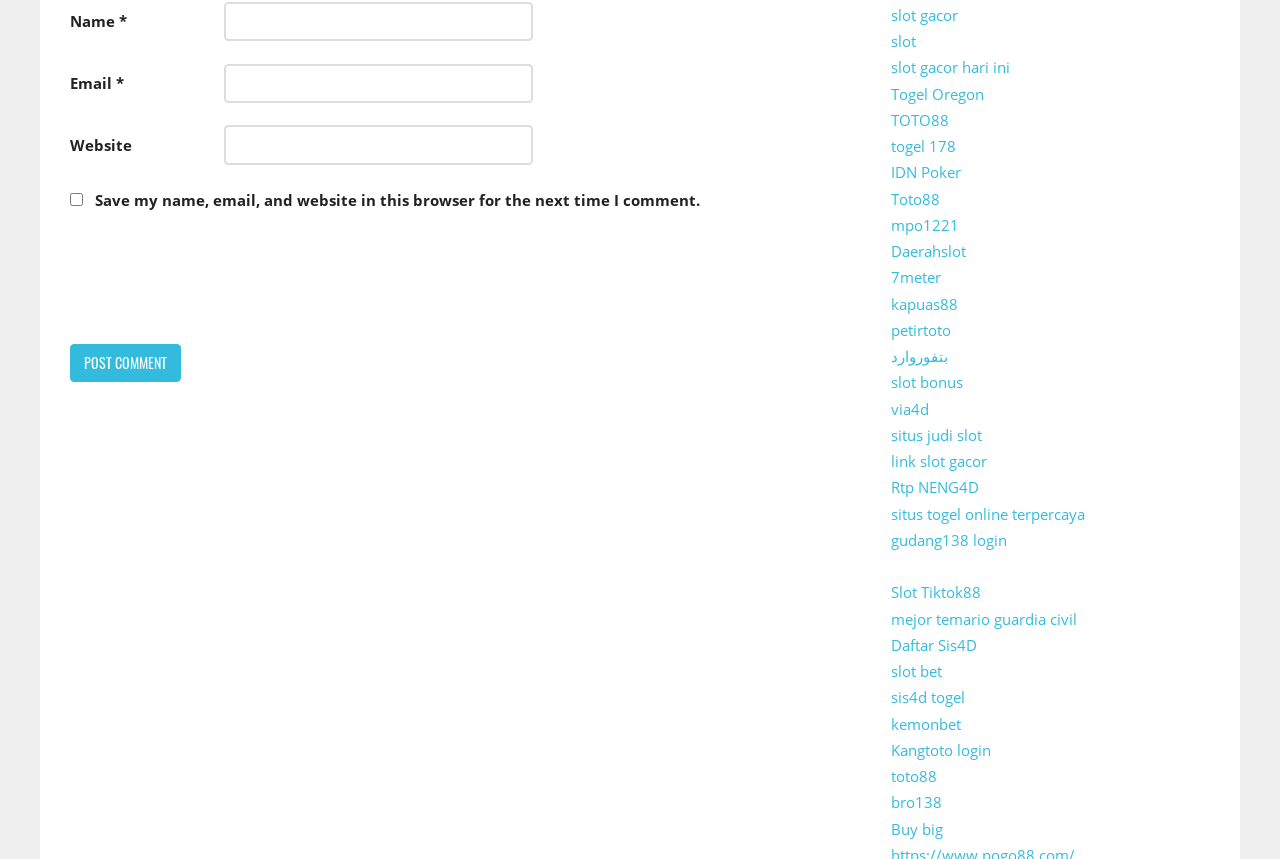Determine the bounding box coordinates of the section to be clicked to follow the instruction: "Enter your name". The coordinates should be given as four float numbers between 0 and 1, formatted as [left, top, right, bottom].

[0.175, 0.002, 0.416, 0.048]